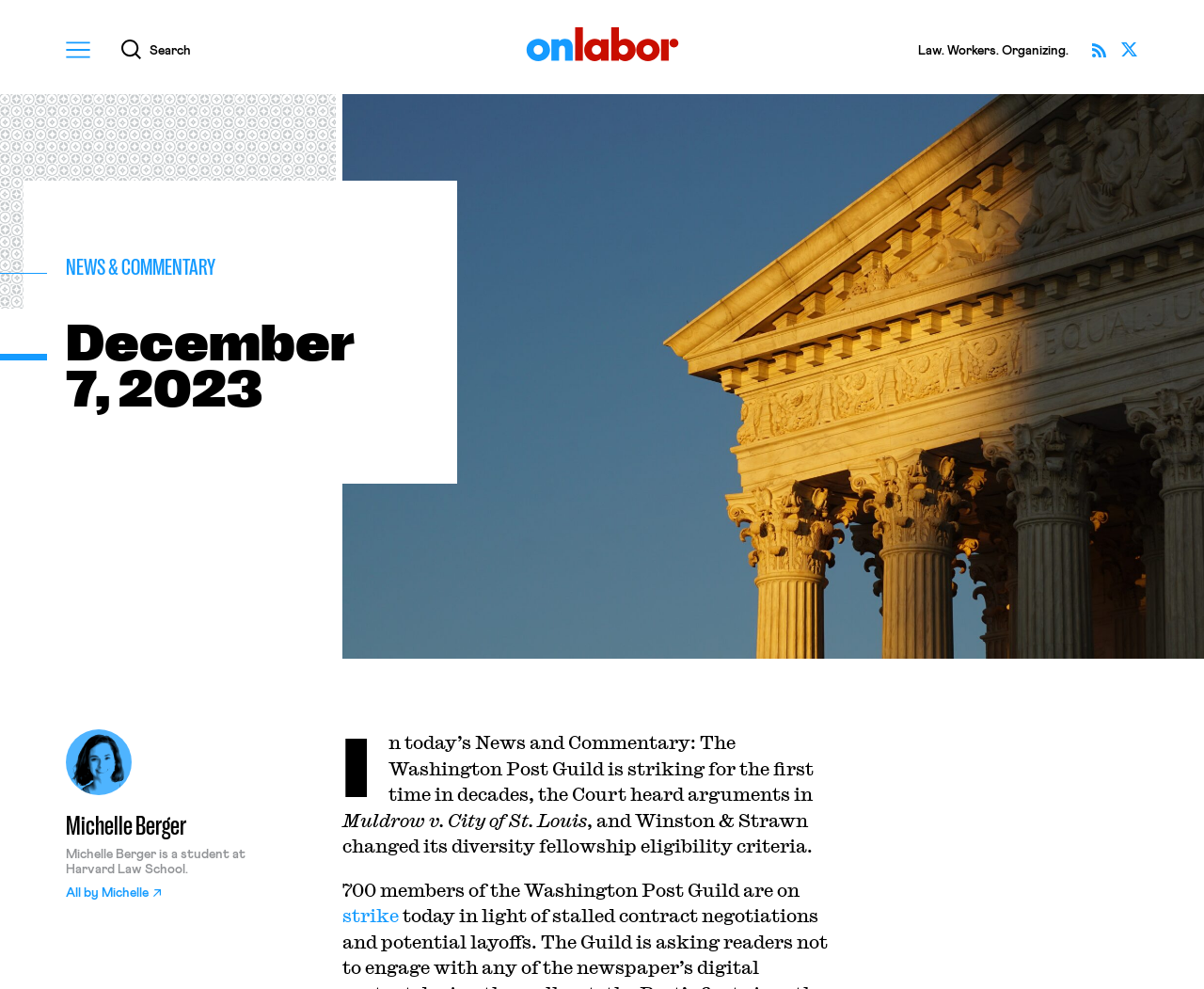Find the UI element described as: "Terms & Conditions" and predict its bounding box coordinates. Ensure the coordinates are four float numbers between 0 and 1, [left, top, right, bottom].

None